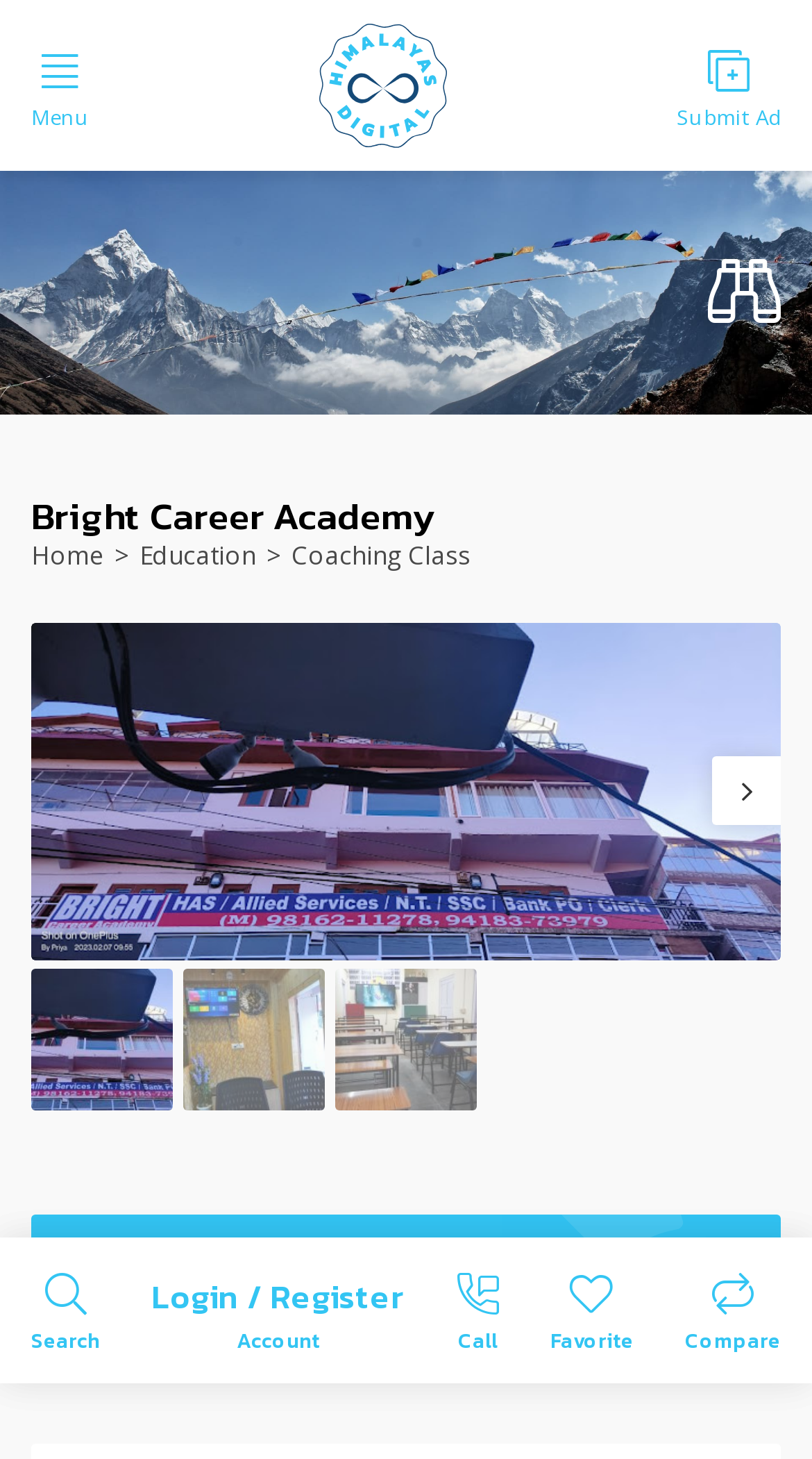Answer the question in one word or a short phrase:
What is the purpose of the 'Submit Ad' button?

To submit an advertisement